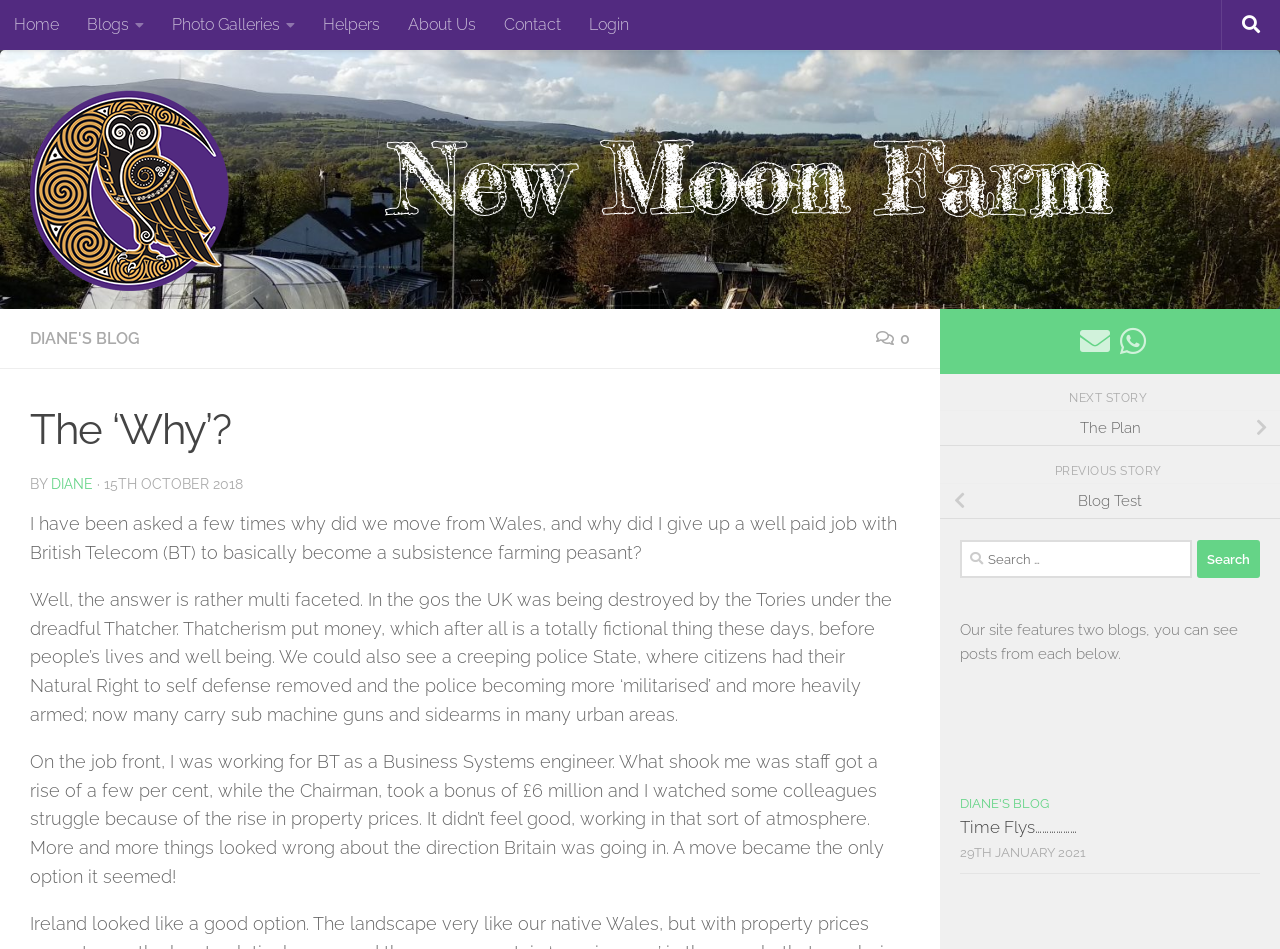Specify the bounding box coordinates of the area that needs to be clicked to achieve the following instruction: "View The Plan".

[0.734, 0.432, 1.0, 0.47]